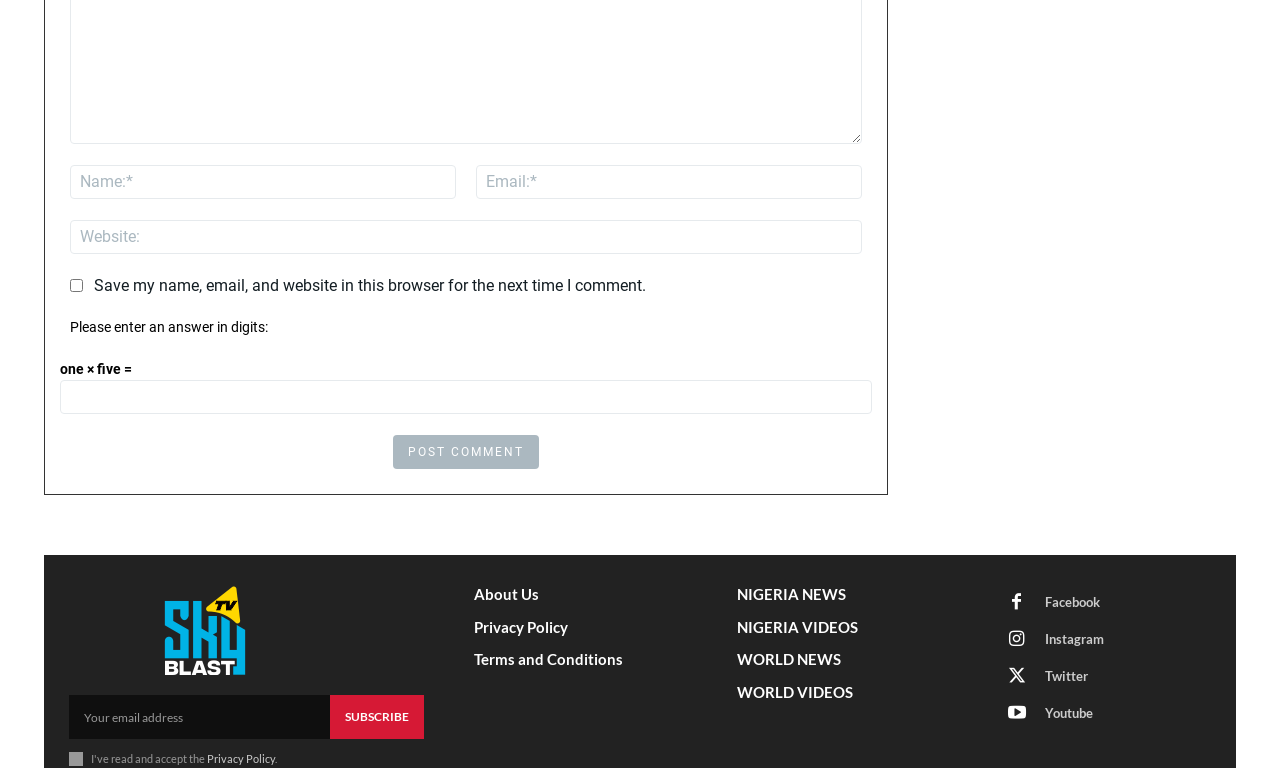Please identify the bounding box coordinates of the clickable region that I should interact with to perform the following instruction: "Learn about Wearing My Crown project". The coordinates should be expressed as four float numbers between 0 and 1, i.e., [left, top, right, bottom].

None